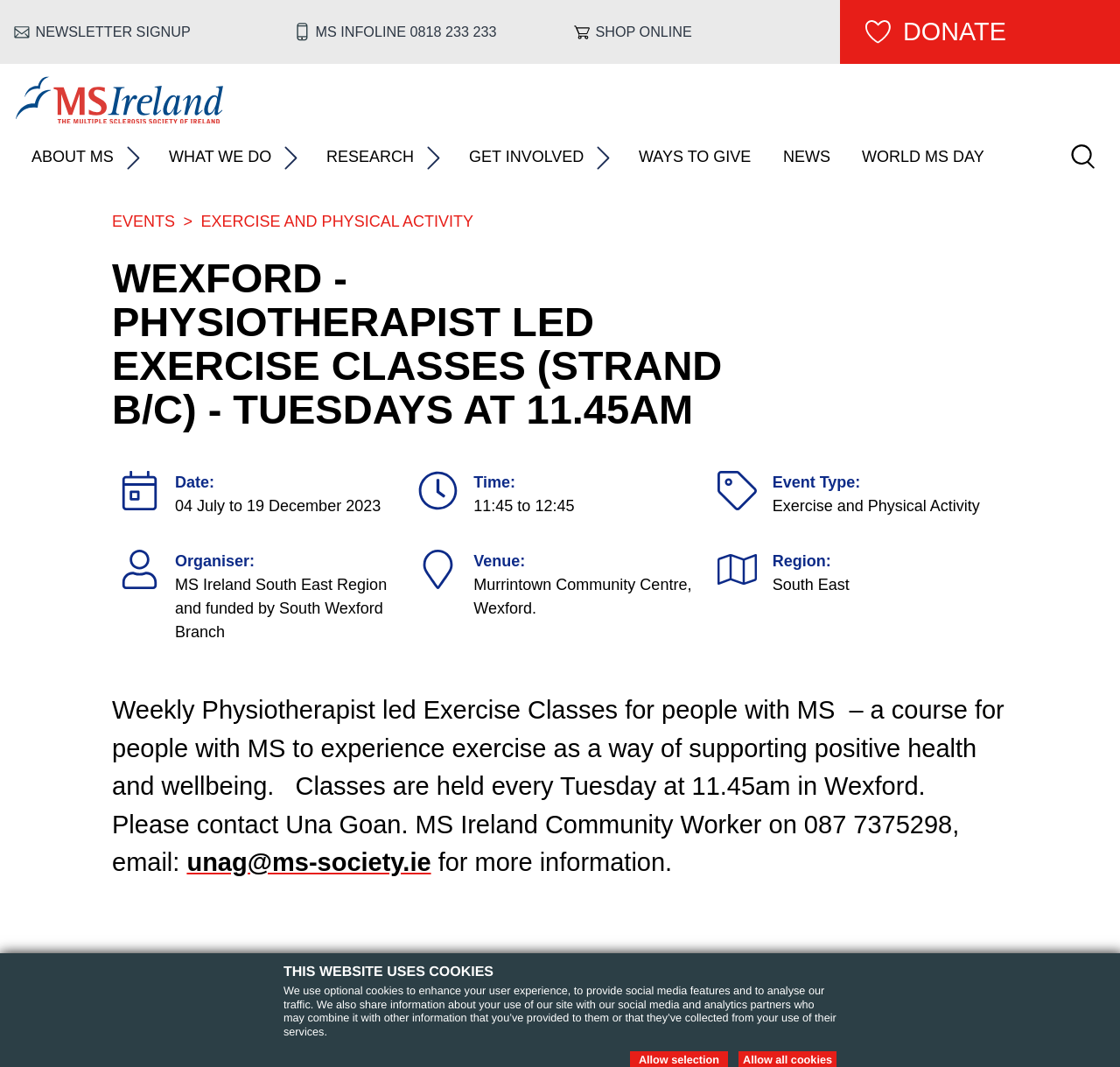Show the bounding box coordinates for the element that needs to be clicked to execute the following instruction: "Click the 'SHOP ONLINE' link". Provide the coordinates in the form of four float numbers between 0 and 1, i.e., [left, top, right, bottom].

[0.5, 0.0, 0.75, 0.06]